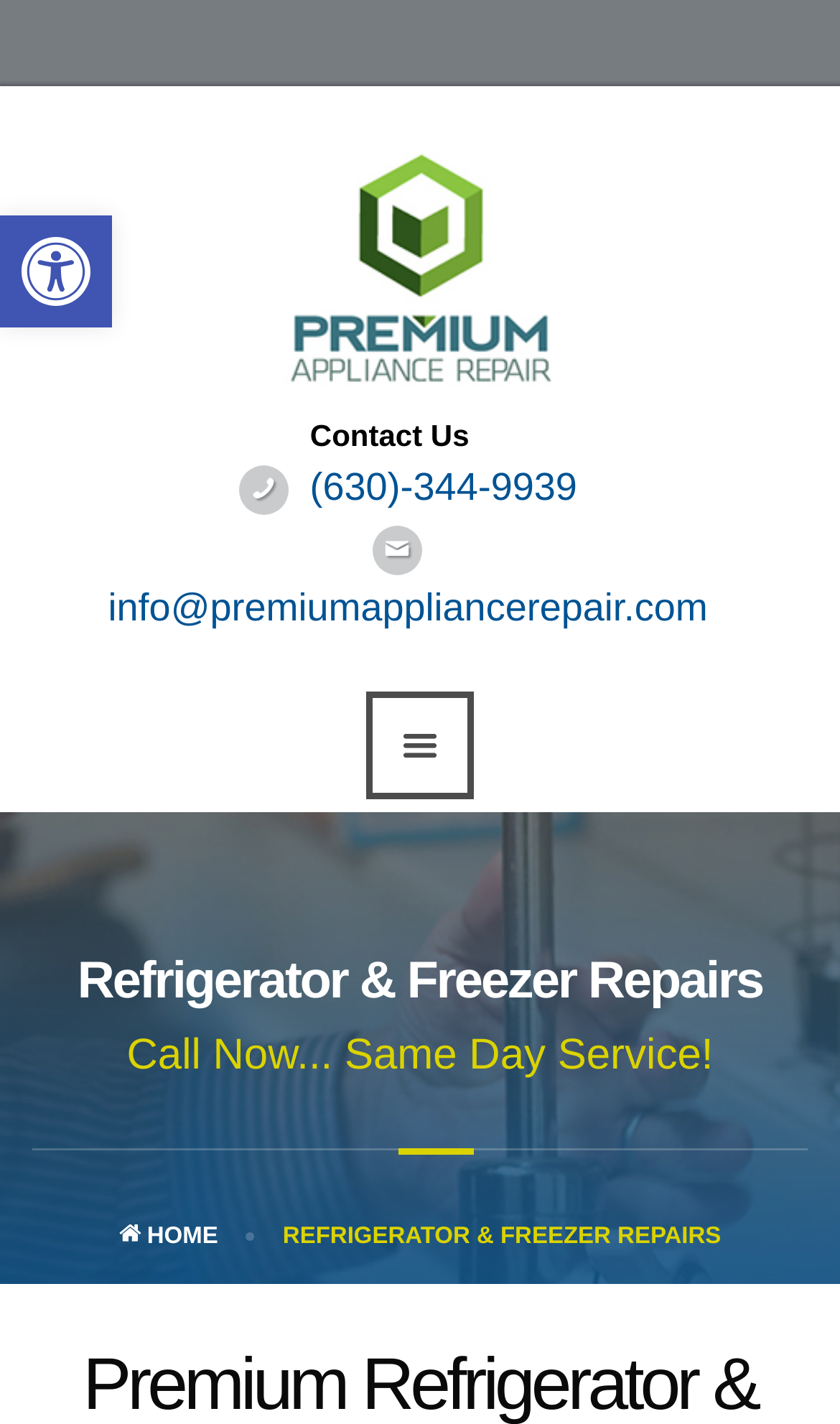Identify the bounding box coordinates for the UI element described by the following text: "More About Cookies". Provide the coordinates as four float numbers between 0 and 1, in the format [left, top, right, bottom].

None